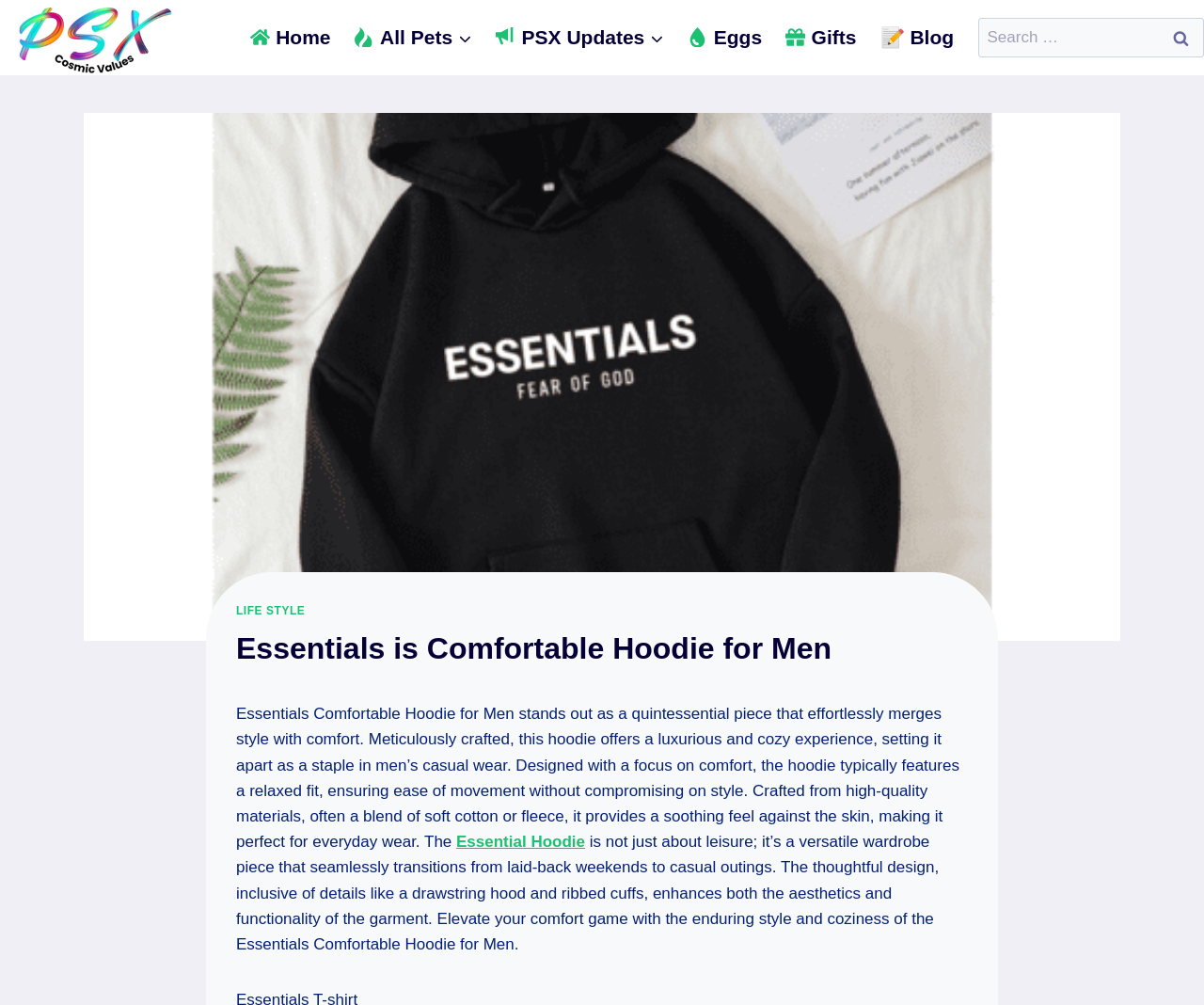Please provide a comprehensive answer to the question based on the screenshot: What is the purpose of the search bar?

The search bar is located at the top right corner of the webpage, and it has a placeholder text 'Search for:', suggesting that it is used to search for products on the website.